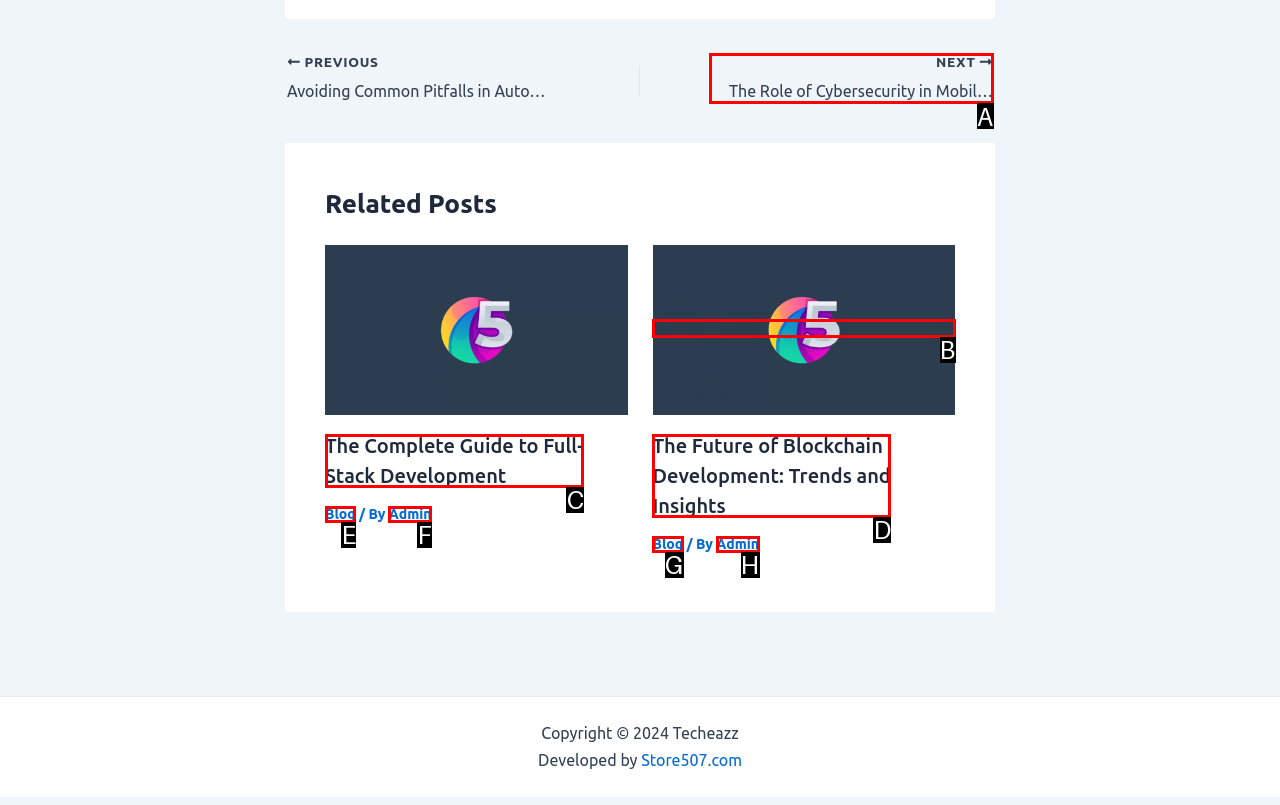Point out which HTML element you should click to fulfill the task: Click the 'NEXT The Role of Cybersecurity in Mobile App Development' link.
Provide the option's letter from the given choices.

A